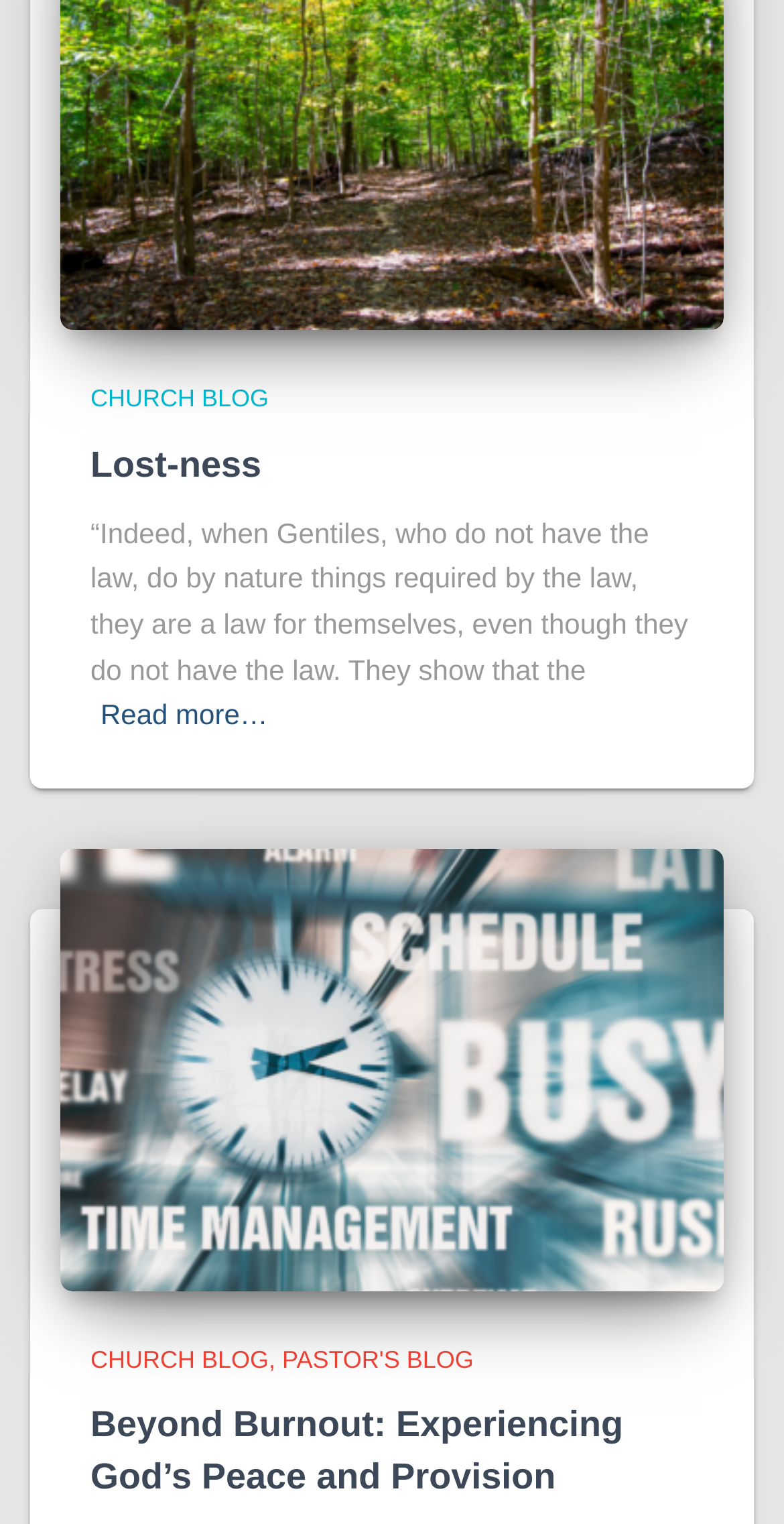Use a single word or phrase to answer the question:
How many categories are listed under the 'CHURCH BLOG' heading?

2